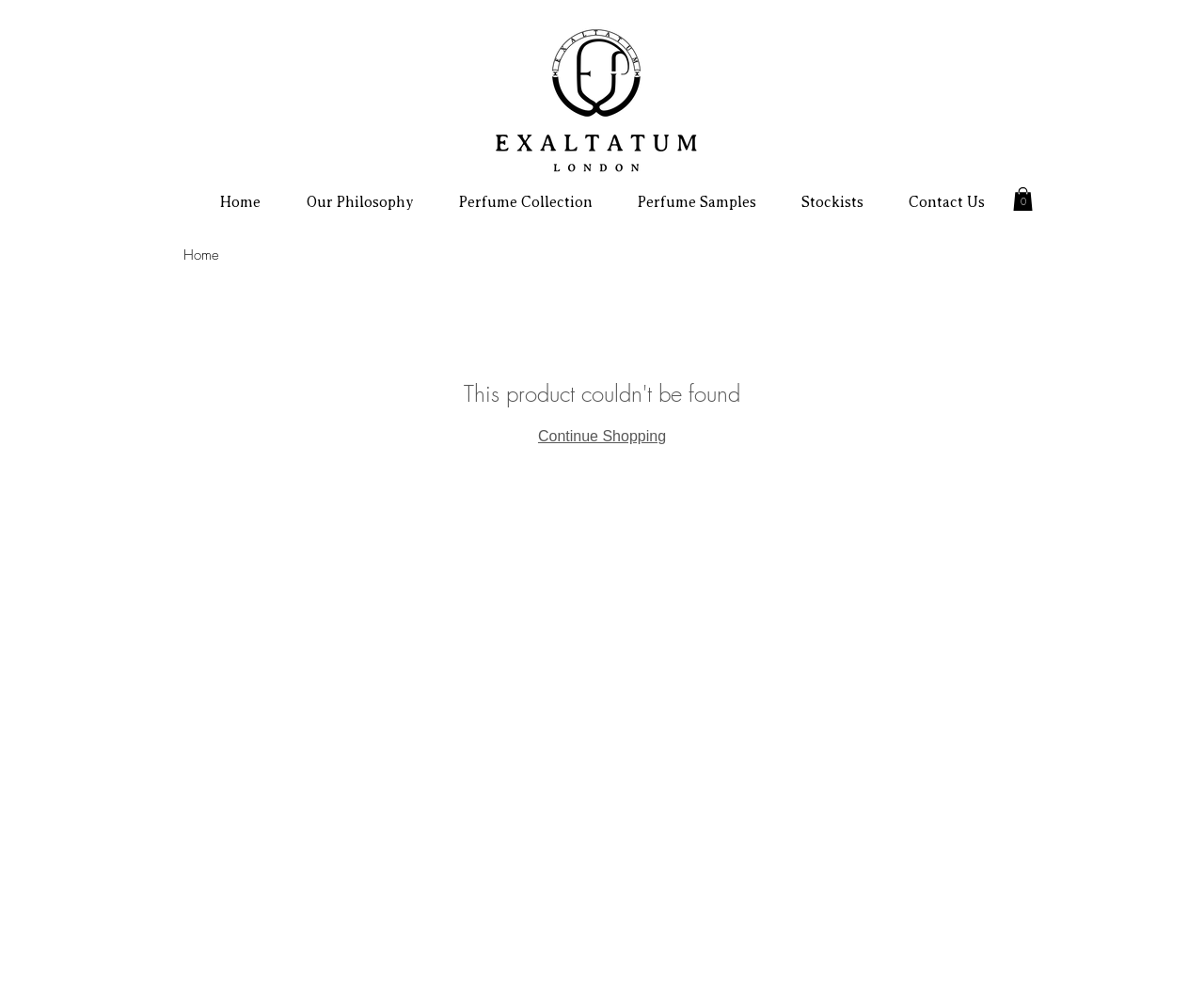Utilize the details in the image to give a detailed response to the question: What is the navigation menu?

The navigation menu is located at the top of the webpage, with a bounding box of [0.163, 0.189, 0.837, 0.215], and it contains links to various pages, including 'Home', 'Our Philosophy', 'Perfume Collection', 'Perfume Samples', 'Stockists', and 'Contact Us'.